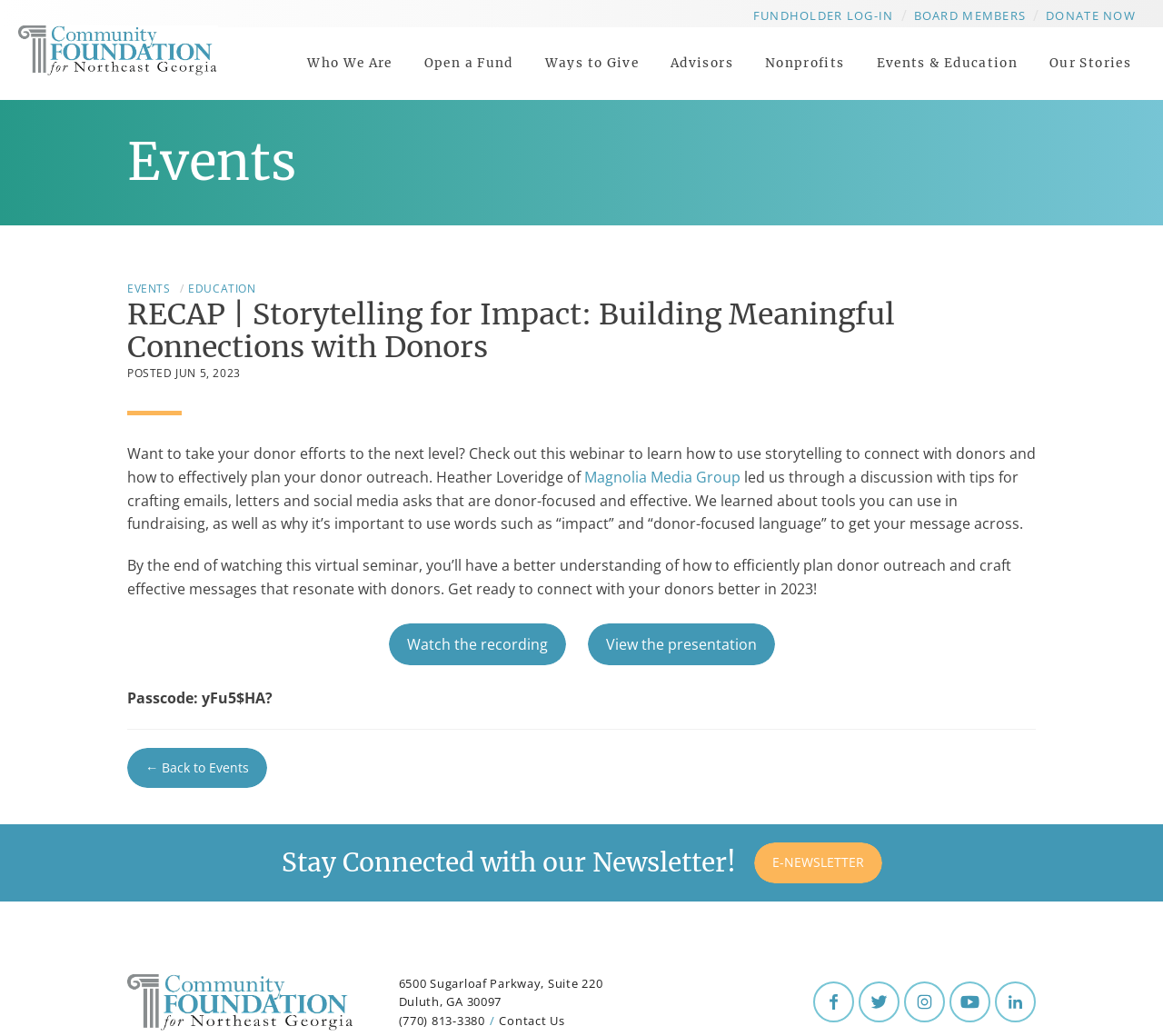Identify the headline of the webpage and generate its text content.

RECAP | Storytelling for Impact: Building Meaningful Connections with Donors